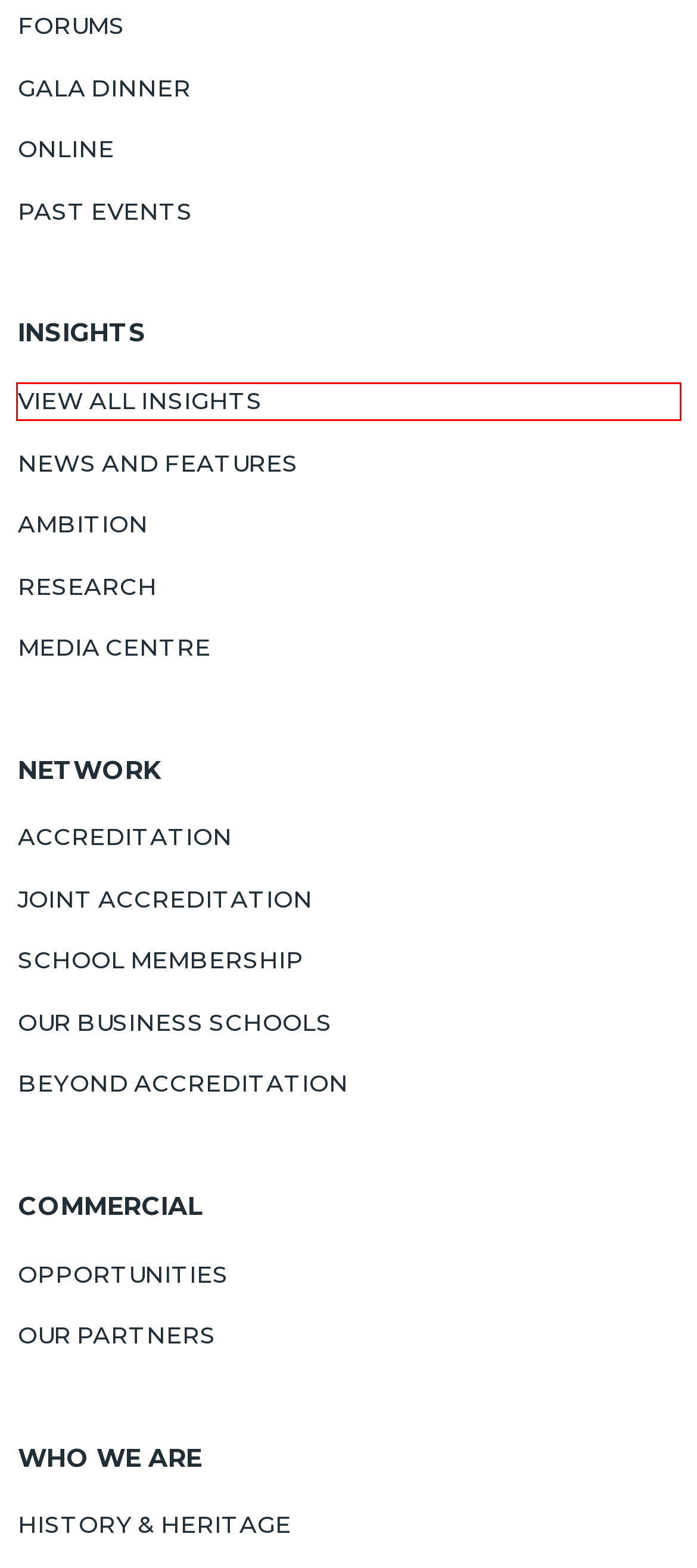You are presented with a screenshot of a webpage containing a red bounding box around an element. Determine which webpage description best describes the new webpage after clicking on the highlighted element. Here are the candidates:
A. Insights Search
B. Our People
C. Event Search
D. Contact Us
E. BGA | Home of Impactful Business Schools
F. Beyond Accreditation
G. Work for us
H. Student and Graduate Membership

A